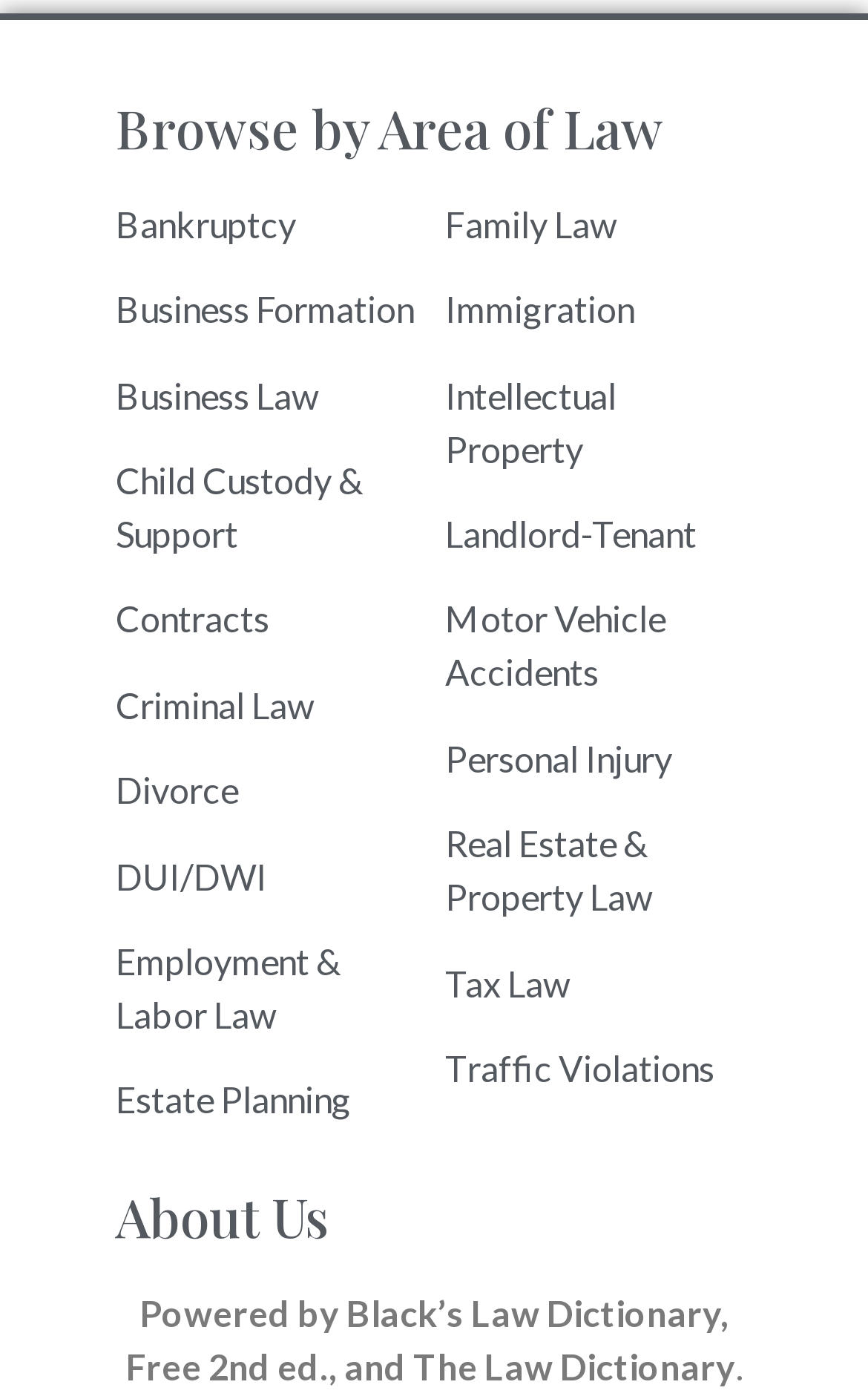Provide a one-word or short-phrase response to the question:
What is the purpose of the webpage?

To browse laws